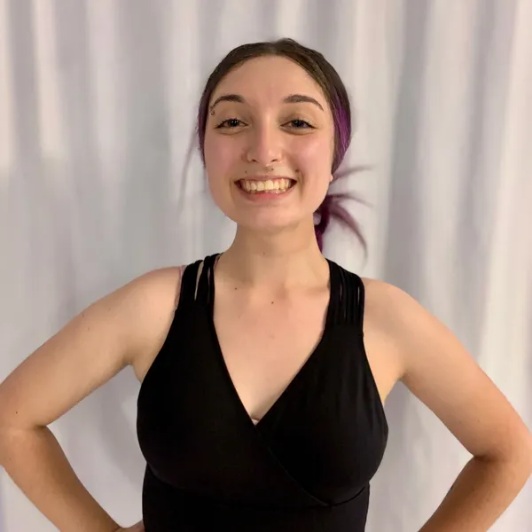Provide a comprehensive description of the image.

The image features a young woman smiling broadly, showcasing her joy and confidence. She wears a black dance outfit with a stylish design that emphasizes her active engagement in the arts. Her hair is styled in a casual ponytail, with hints of purple adding a vibrant touch. The background is a simple white curtain, providing an unobtrusive backdrop that highlights the subject. This image is associated with Gabrielle "Bri" Lopez, who is identified as a ballet instructor and has a background in dance. She embodies the spirit of teaching and creativity, bringing a warm and approachable presence to her students.